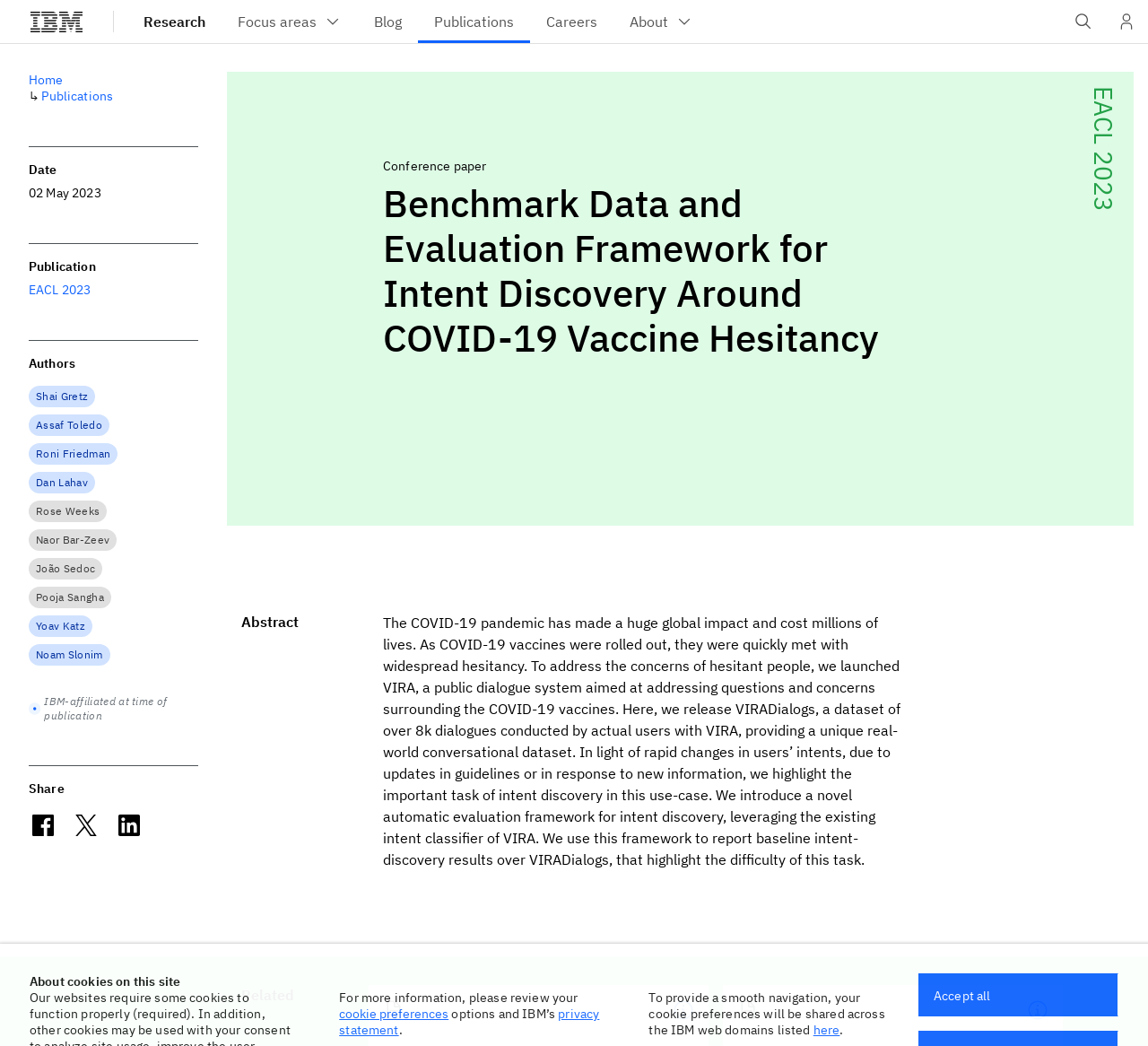Given the element description: "aria-label="Share on Facebook"", predict the bounding box coordinates of this UI element. The coordinates must be four float numbers between 0 and 1, given as [left, top, right, bottom].

[0.025, 0.775, 0.05, 0.803]